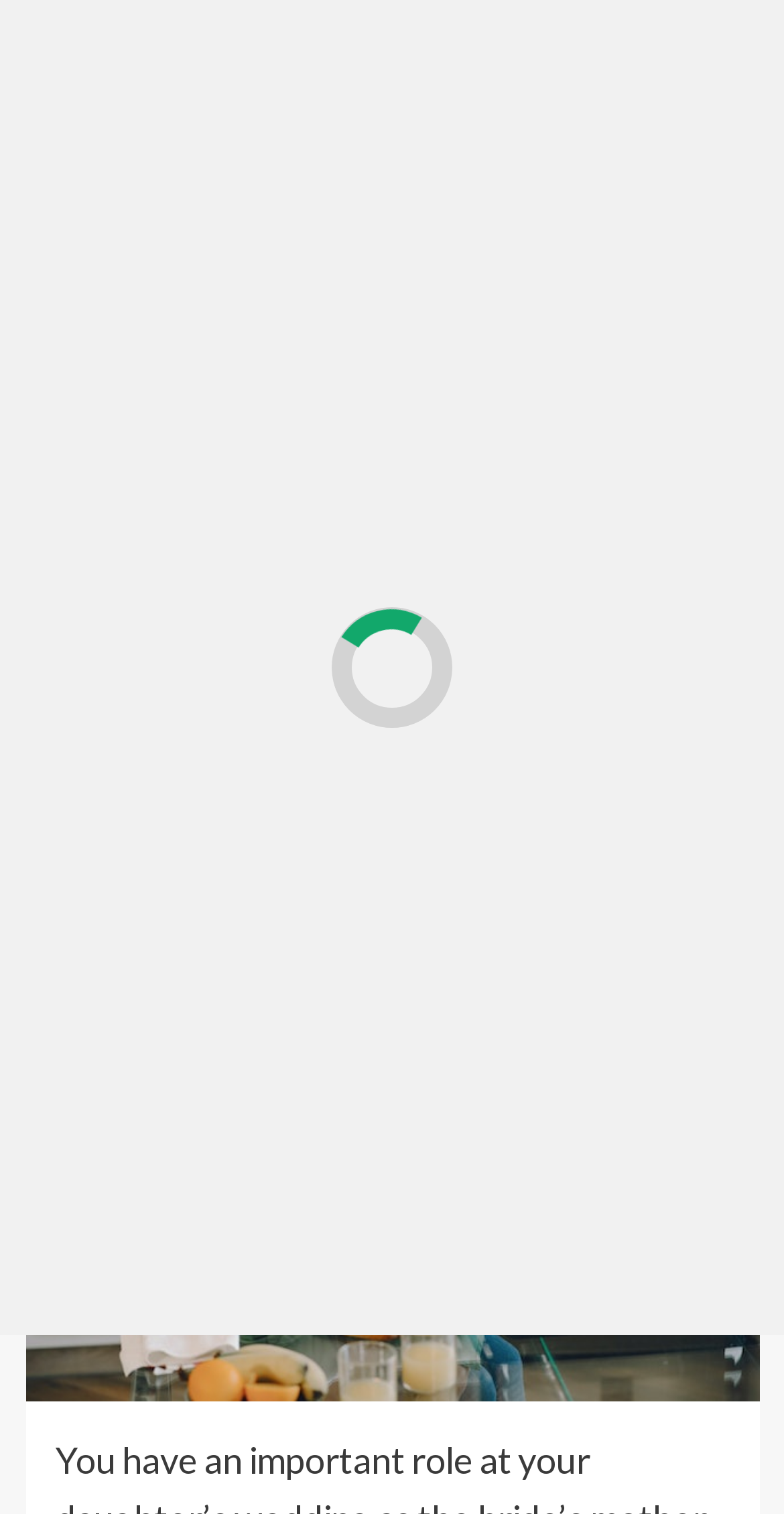Please identify the primary heading of the webpage and give its text content.

The Perfect Guide to Finding the Best Mother of the Bride Dress for Your Daughter’s Big Day